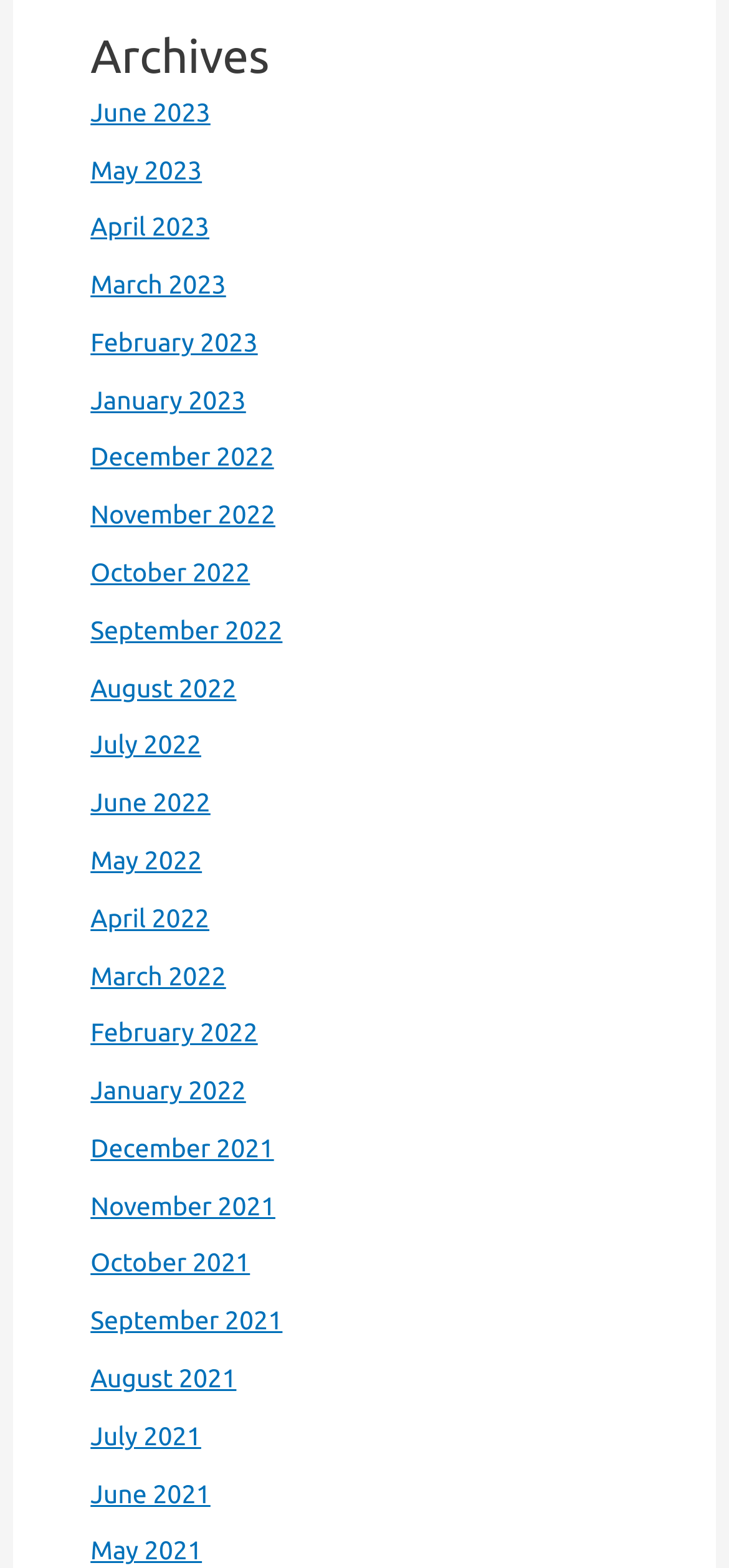What is the vertical position of the link 'June 2023' relative to the link 'May 2023'?
Look at the image and respond with a one-word or short phrase answer.

Above